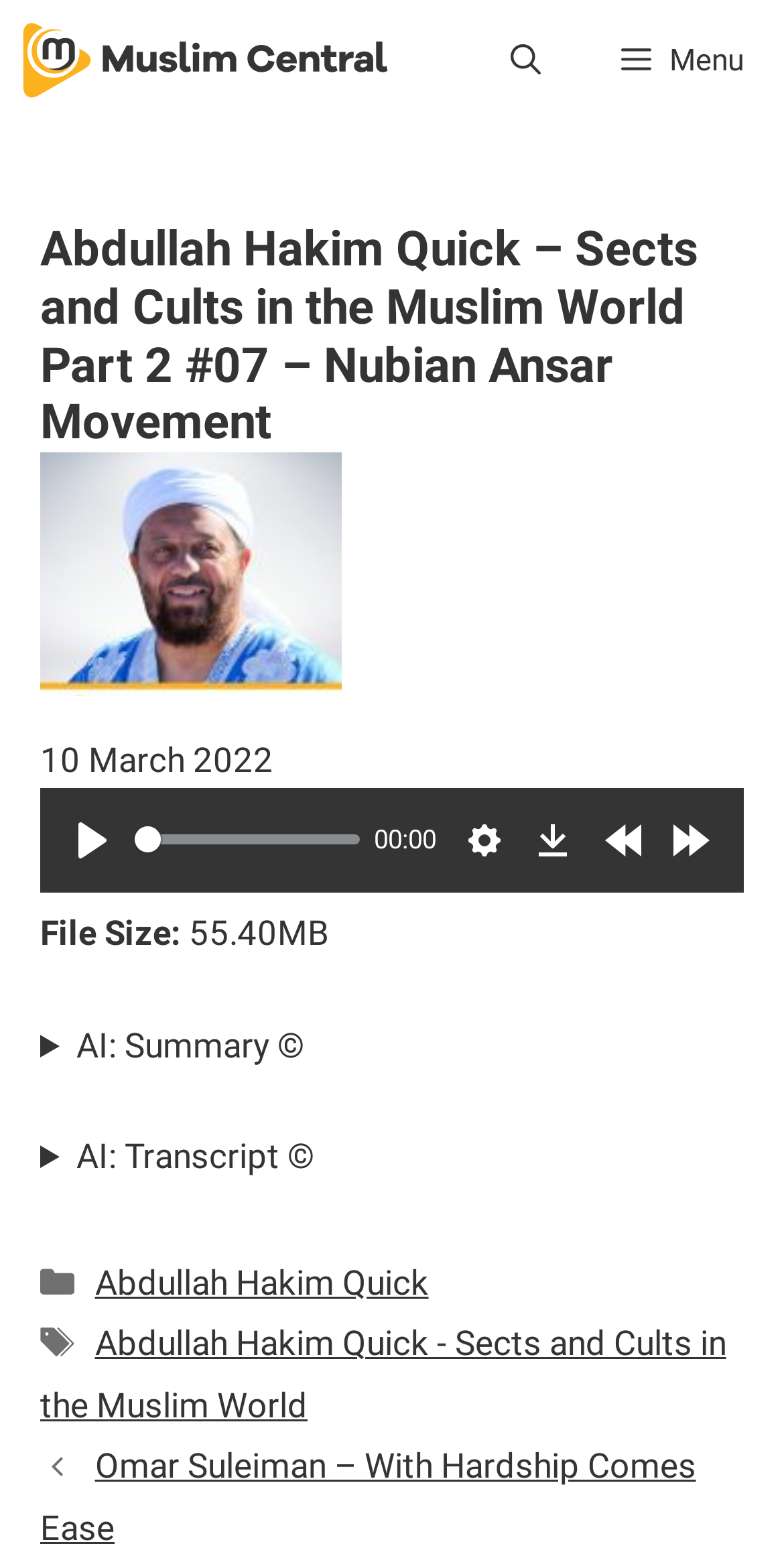Generate a thorough description of the webpage.

This webpage is about an audio lecture by Abdullah Hakim Quick, titled "Sects and Cults in the Muslim World Part 2 #07 - Nubian Ansar Movement". At the top, there is a navigation bar with a link to "Muslim Central" accompanied by an image, and a button to open the menu. 

Below the navigation bar, there is a header section that contains the title of the audio lecture, an image of Abdullah Hakim Quick, and the date "10 March 2022". 

To the right of the header section, there are audio controls, including a play button, a seek slider, a timer showing the current time, and buttons for settings, downloading, rewinding, and forwarding. 

Below the audio controls, there is a section displaying the file size of the audio lecture, which is 55.40MB. 

Further down, there are two collapsible sections, one containing a summary and the other containing a transcript, both marked with a disclosure triangle. 

At the bottom, there are categories and tags related to the audio lecture, including links to "Abdullah Hakim Quick" and "Abdullah Hakim Quick - Sects and Cults in the Muslim World".